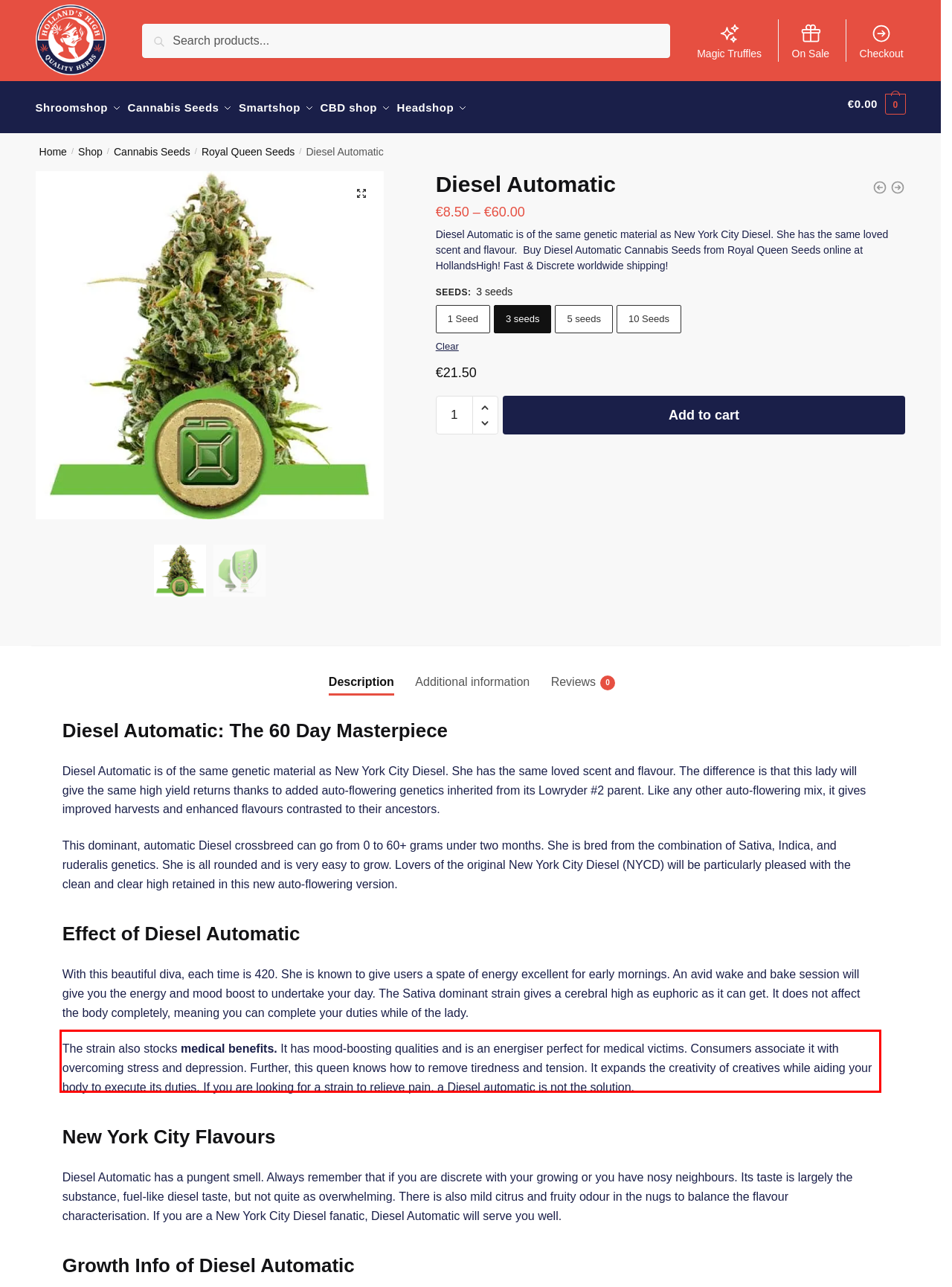Given a screenshot of a webpage with a red bounding box, extract the text content from the UI element inside the red bounding box.

The strain also stocks medical benefits. It has mood-boosting qualities and is an energiser perfect for medical victims. Consumers associate it with overcoming stress and depression. Further, this queen knows how to remove tiredness and tension. It expands the creativity of creatives while aiding your body to execute its duties. If you are looking for a strain to relieve pain, a Diesel automatic is not the solution.